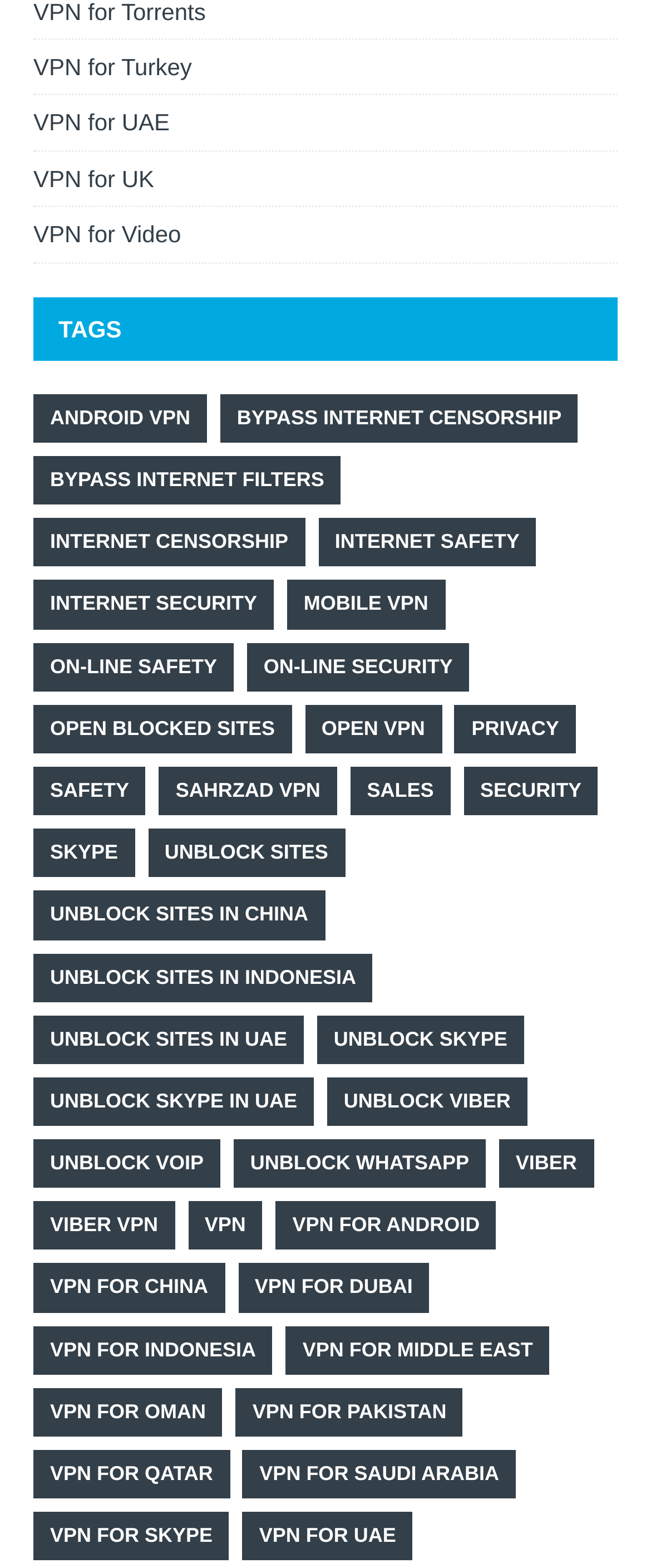What is the purpose of the 'TAGS' heading?
Using the image, provide a detailed and thorough answer to the question.

The 'TAGS' heading is likely used to categorize the links on the webpage into different topics or themes. This is inferred from the fact that the links below the heading are organized into groups related to VPNs, internet security, and country-specific topics.